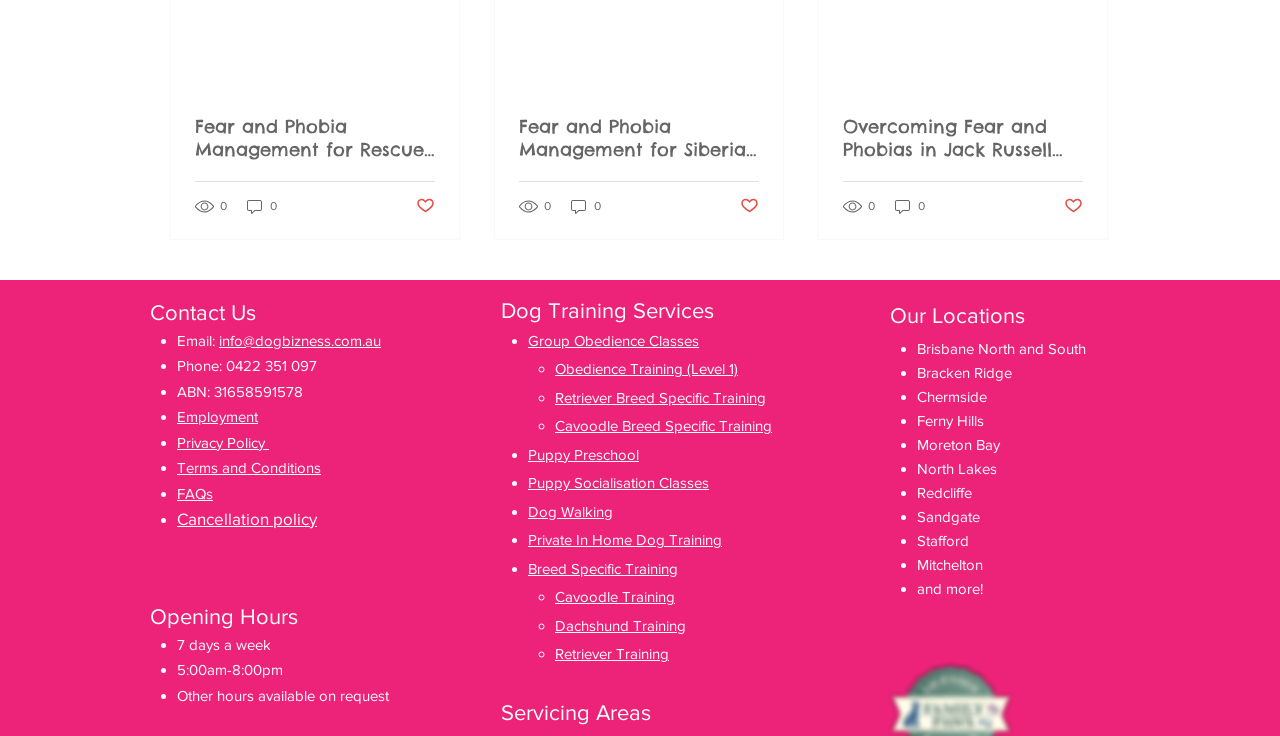Pinpoint the bounding box coordinates of the clickable element to carry out the following instruction: "Click on 'Construction' to view related insights."

None